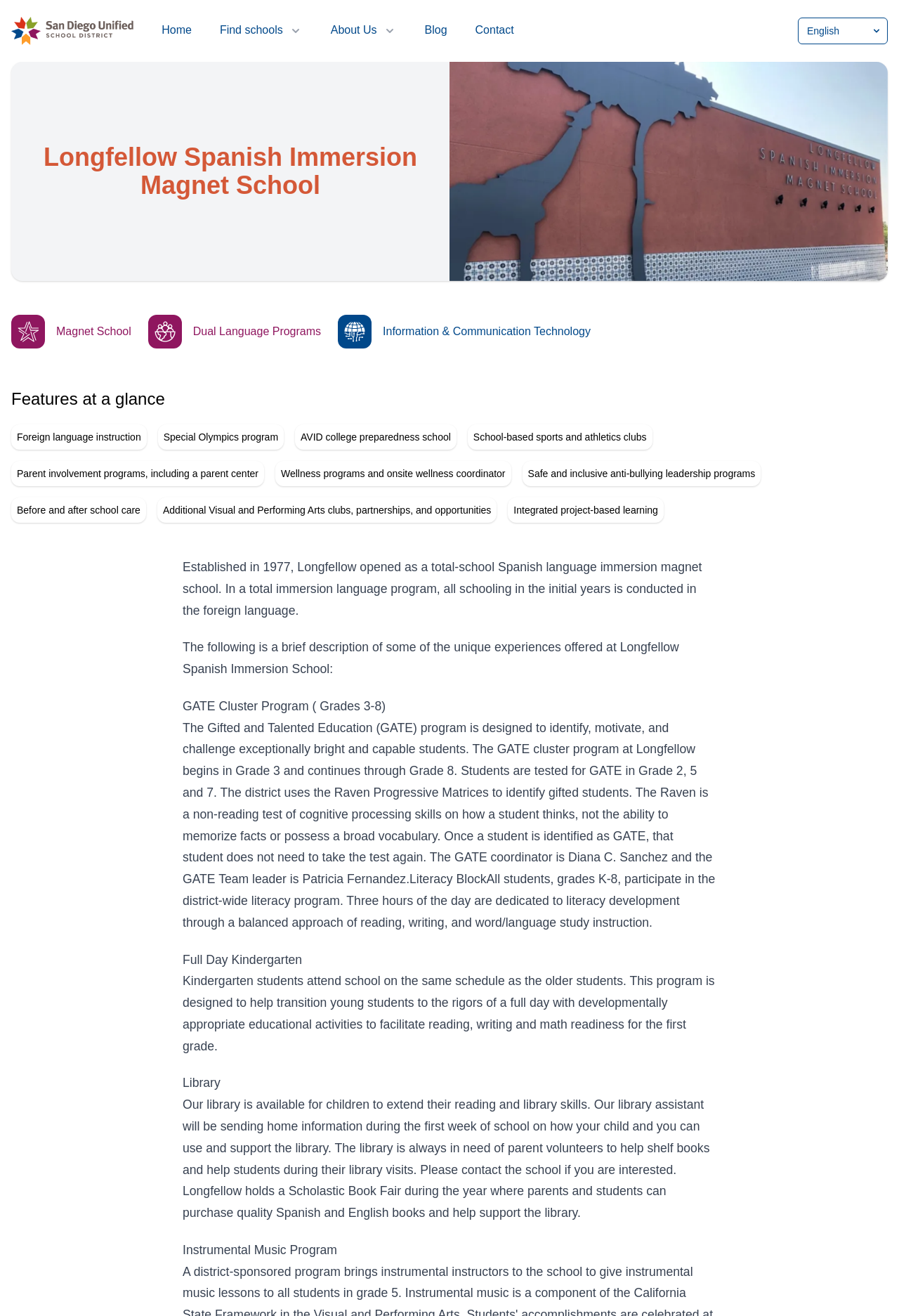Can you pinpoint the bounding box coordinates for the clickable element required for this instruction: "Visit the 'Home' page"? The coordinates should be four float numbers between 0 and 1, i.e., [left, top, right, bottom].

[0.18, 0.017, 0.213, 0.03]